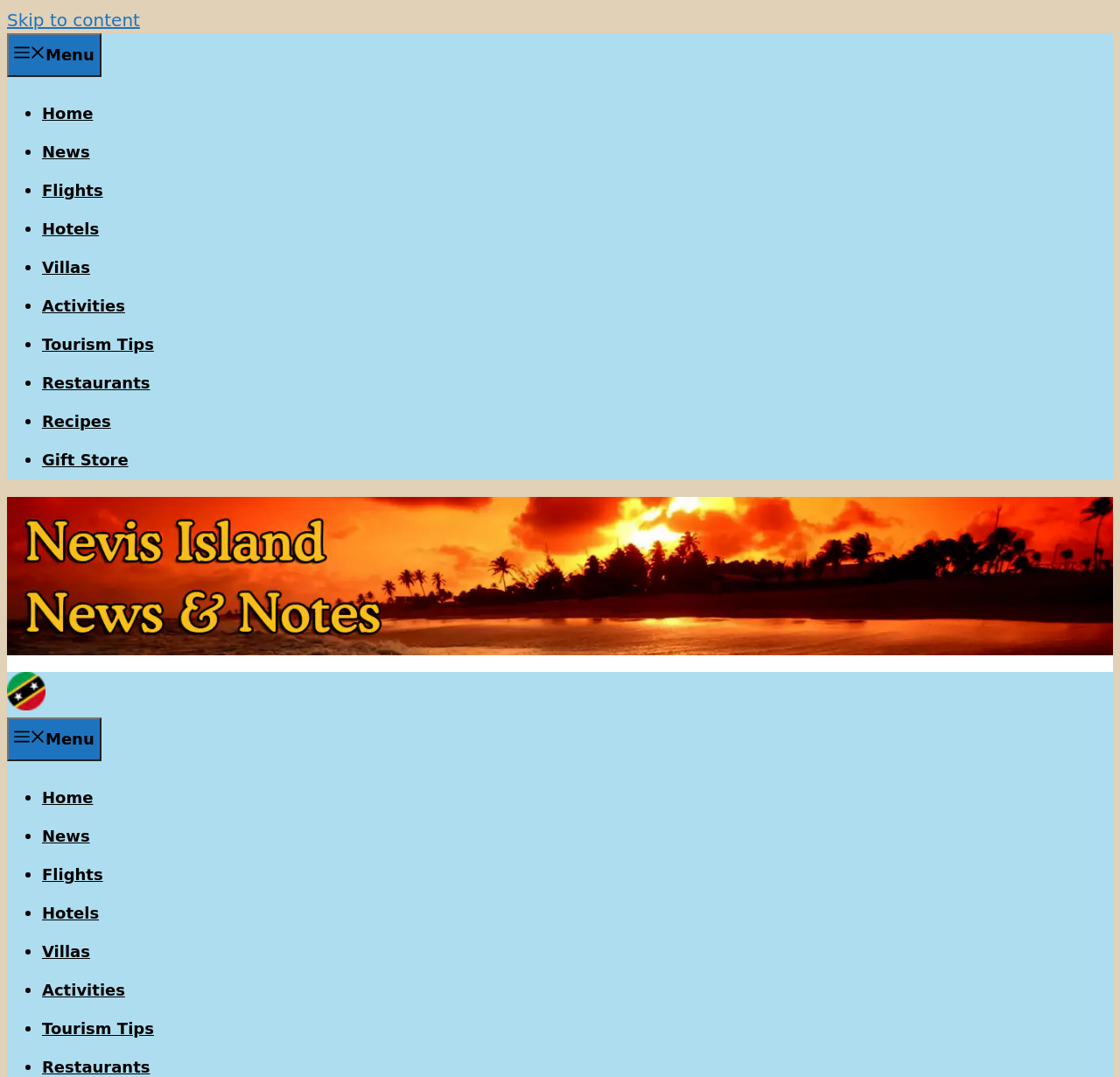Please identify the bounding box coordinates of the area that needs to be clicked to follow this instruction: "Open the 'Menu'".

[0.006, 0.031, 0.09, 0.071]